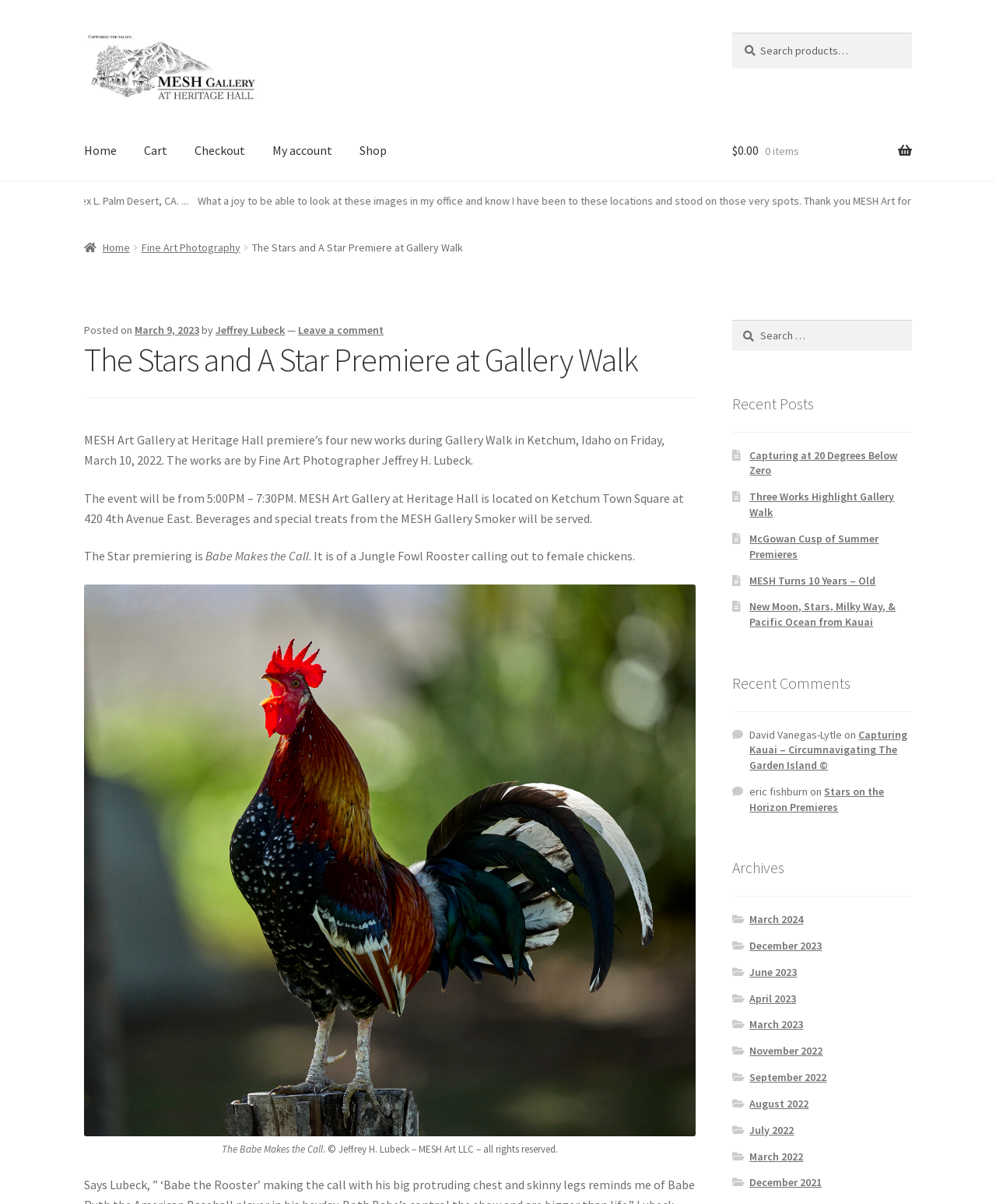What is the location of MESH Art Gallery at Heritage Hall?
Refer to the image and provide a thorough answer to the question.

According to the webpage, MESH Art Gallery at Heritage Hall is located on Ketchum Town Square at 420 4th Avenue East. This information is provided in the context of the event being held at the gallery.